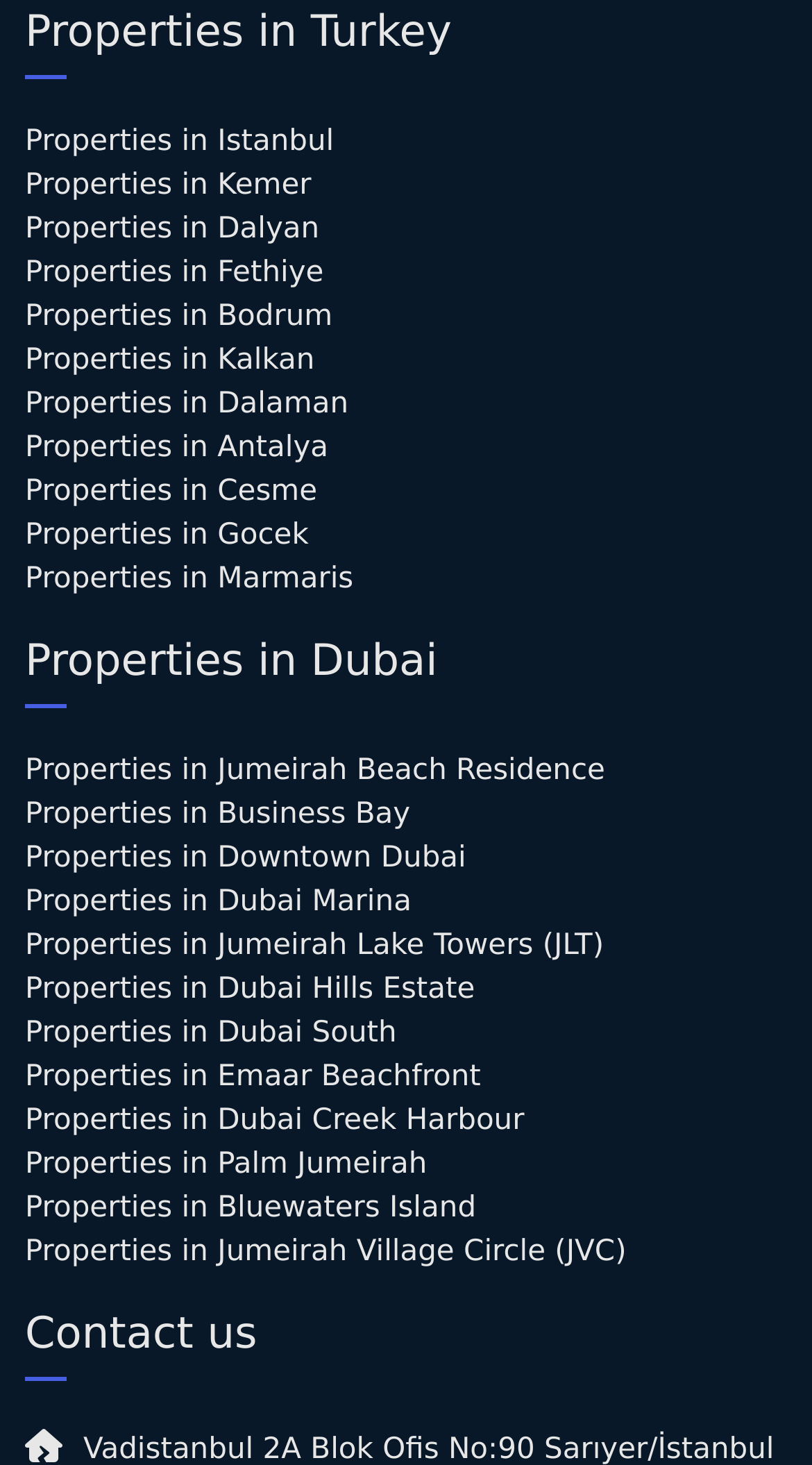Based on the image, provide a detailed response to the question:
What is the last location listed in Dubai?

I scrolled down to the section 'Properties in Dubai' and found the last link listed, which is 'Properties in Jumeirah Village Circle (JVC)'.